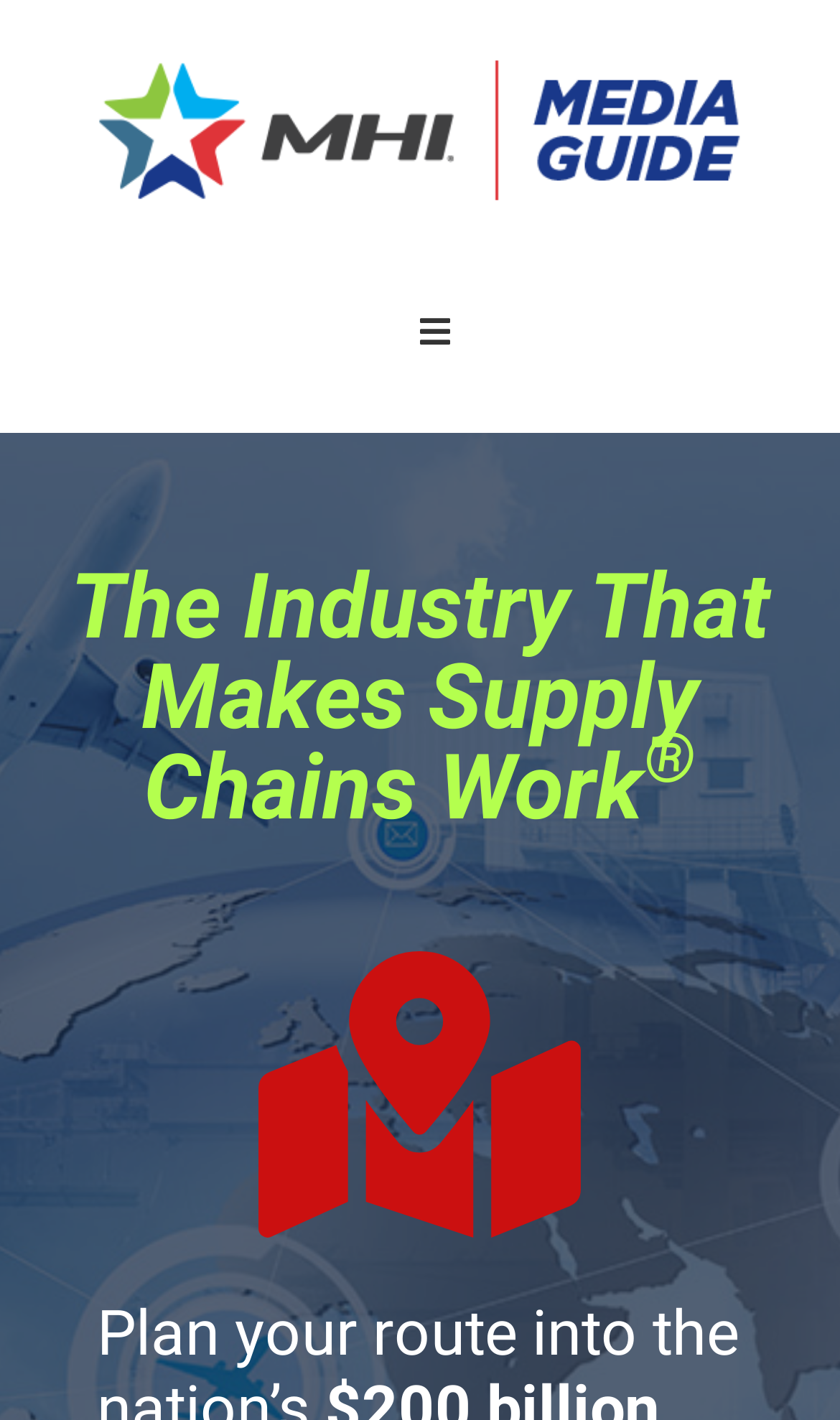Elaborate on the different components and information displayed on the webpage.

The webpage is titled "MHI Media Guide" and features a prominent figure element at the top, taking up most of the width and about 15% of the height. Within this figure, there is a link with the same title, "MHI Media Guide", accompanied by an image. 

Below the figure, there is a heading element with the same title, "MHI Media Guide", positioned near the left edge of the page. This heading contains a link with the same title, which in turn contains another heading element with the text "The Industry That Makes Supply Chains Work®". This subheading is positioned roughly in the middle of the page, spanning about 95% of the width. The superscript symbol "®" is placed at the end of the subheading, slightly above the baseline.